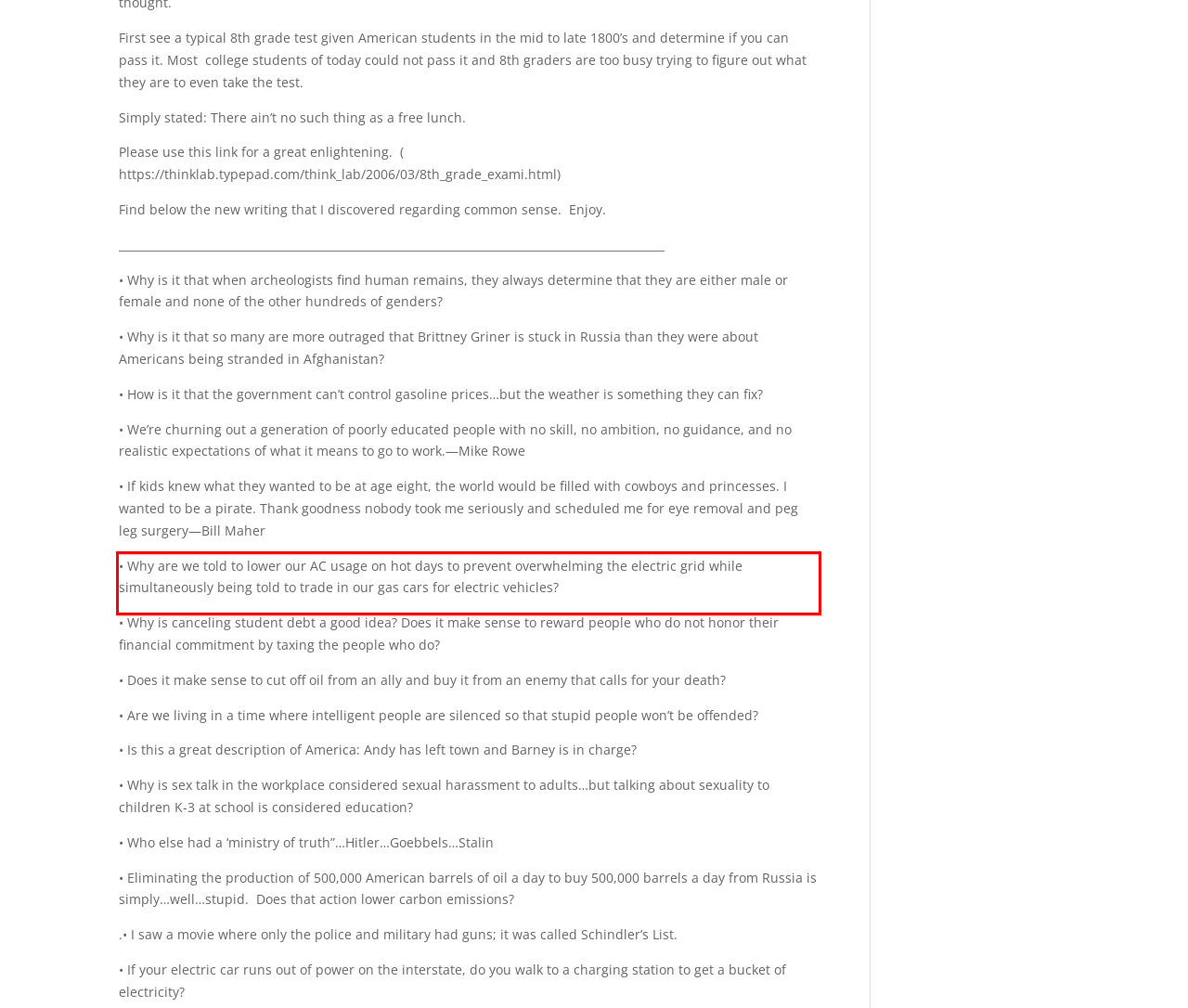Review the screenshot of the webpage and recognize the text inside the red rectangle bounding box. Provide the extracted text content.

• Why are we told to lower our AC usage on hot days to prevent overwhelming the electric grid while simultaneously being told to trade in our gas cars for electric vehicles?